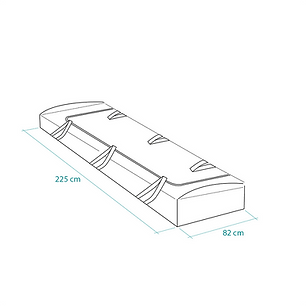How many handles does the body bag have?
Answer the question with a detailed explanation, including all necessary information.

The caption explicitly states that the body bag is equipped with six handles, allowing for secure and coordinated lifting.